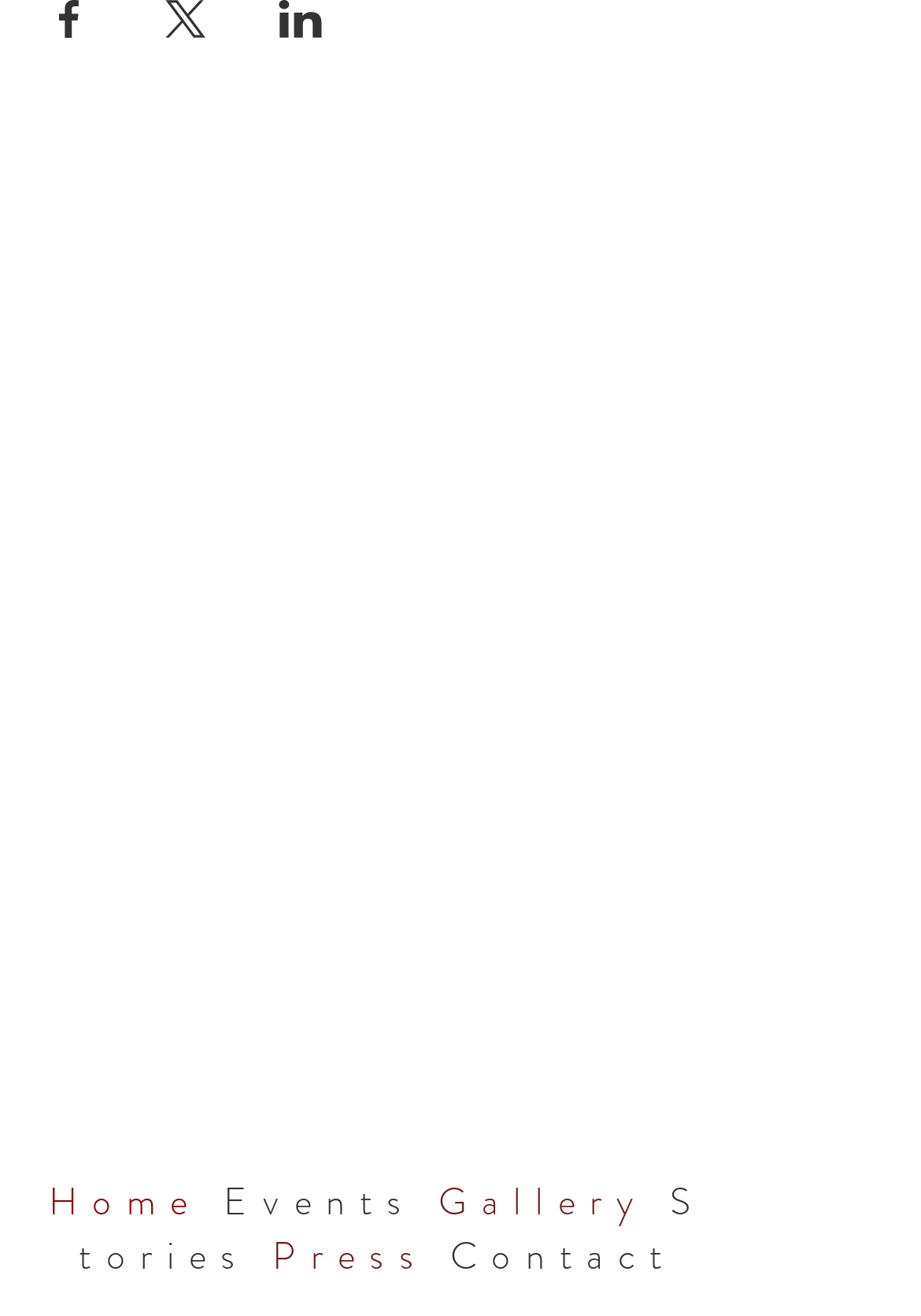Using the element description provided, determine the bounding box coordinates in the format (top-left x, top-left y, bottom-right x, bottom-right y). Ensure that all values are floating point numbers between 0 and 1. Element description: Press

[0.296, 0.934, 0.465, 0.975]